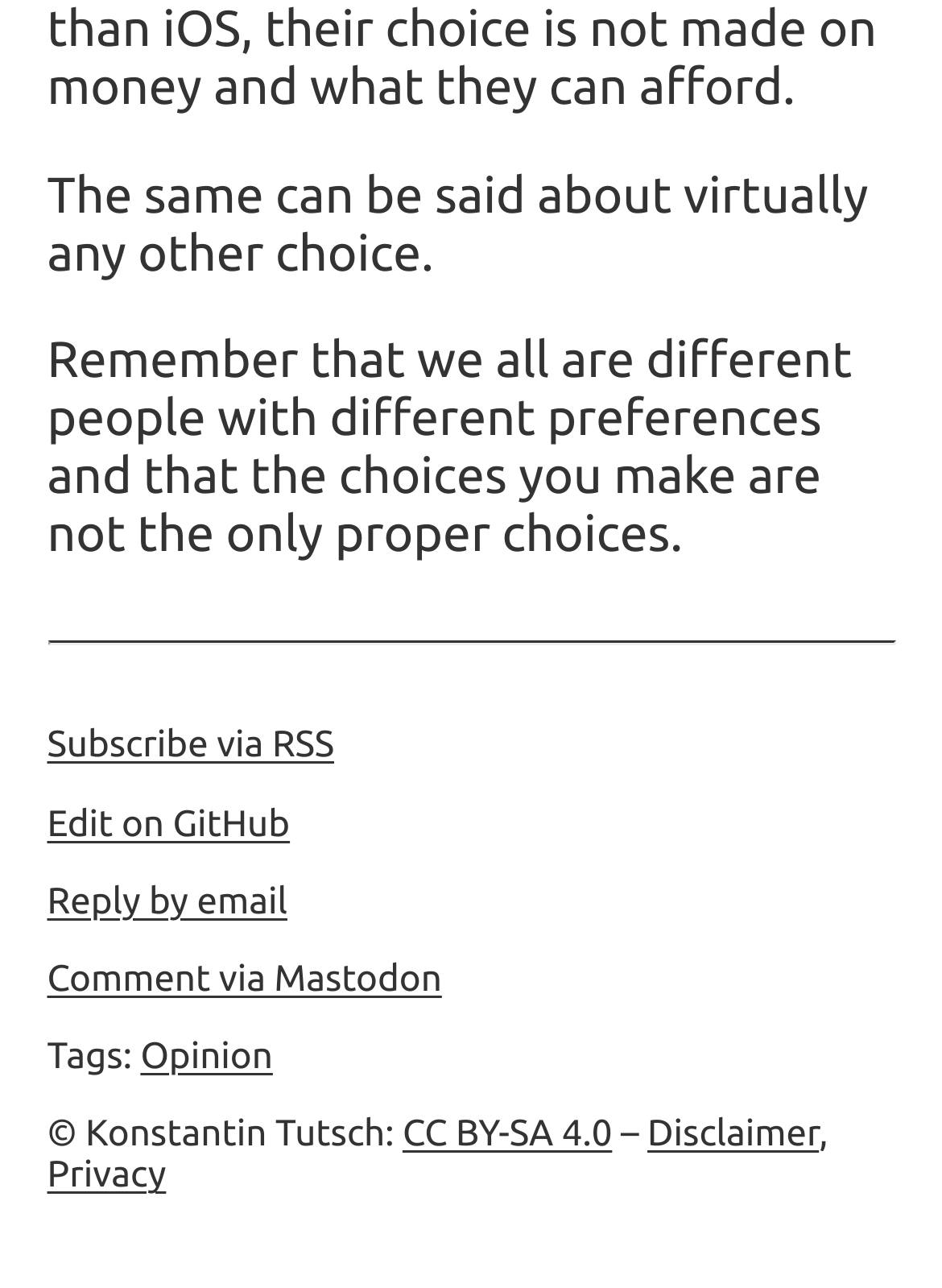From the element description Privacy, predict the bounding box coordinates of the UI element. The coordinates must be specified in the format (top-left x, top-left y, bottom-right x, bottom-right y) and should be within the 0 to 1 range.

[0.05, 0.895, 0.176, 0.927]